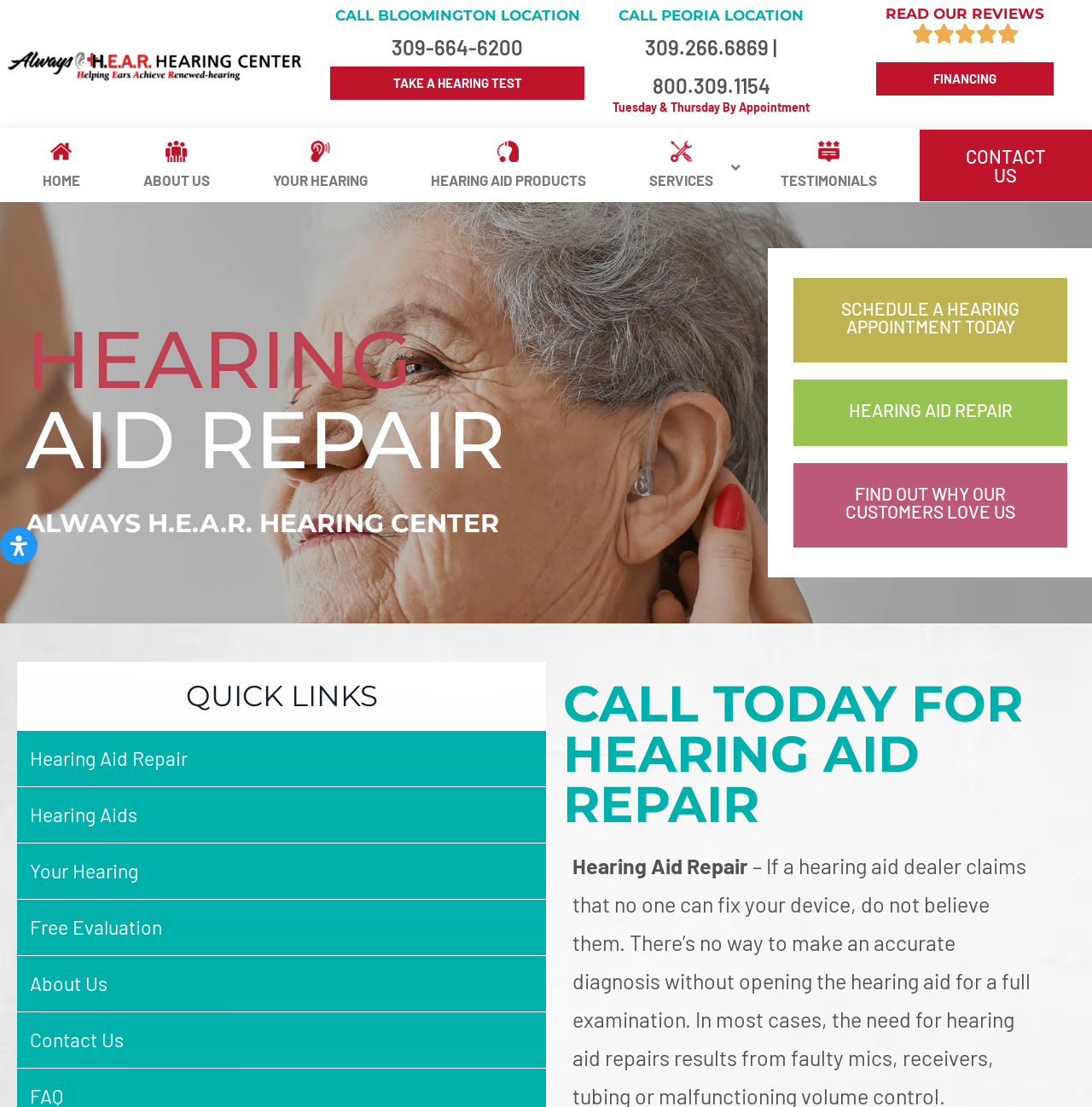Pinpoint the bounding box coordinates of the element you need to click to execute the following instruction: "Contact us". The bounding box should be represented by four float numbers between 0 and 1, in the format [left, top, right, bottom].

[0.842, 0.117, 1.0, 0.182]